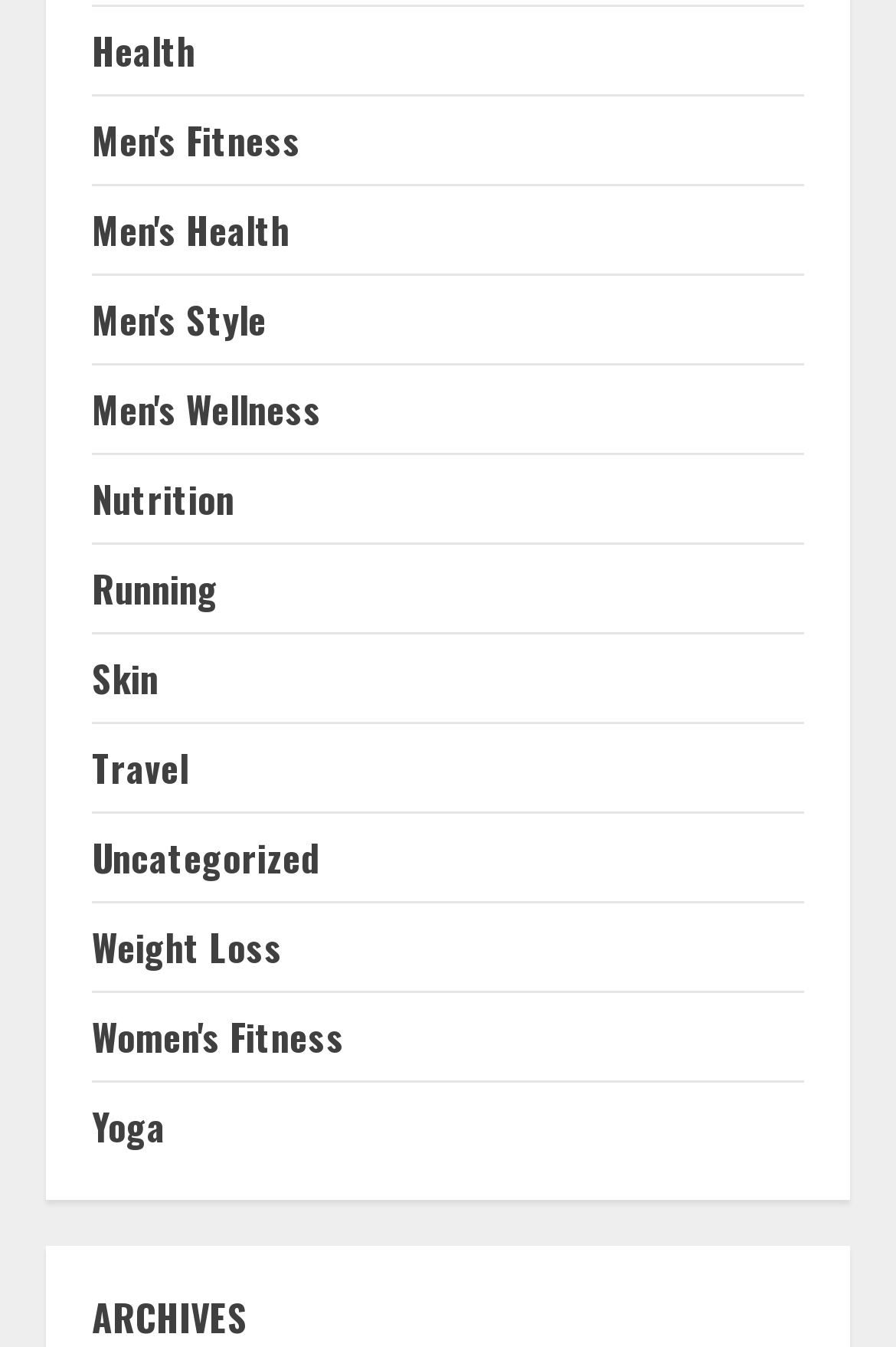Provide a single word or phrase answer to the question: 
Is there a category for Sports on the webpage?

No